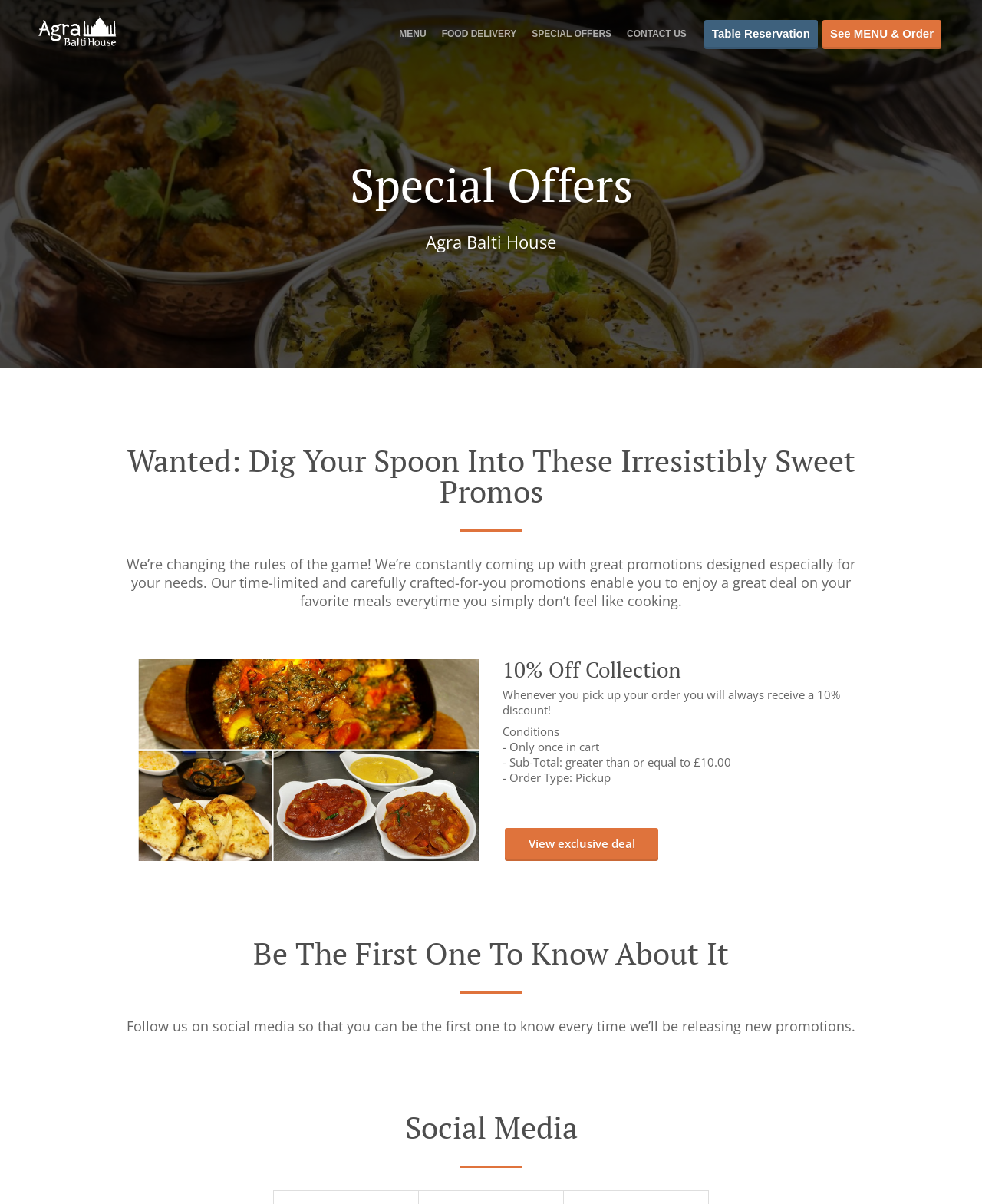Provide the bounding box coordinates for the UI element described in this sentence: "See MENU & Order". The coordinates should be four float values between 0 and 1, i.e., [left, top, right, bottom].

[0.837, 0.016, 0.959, 0.039]